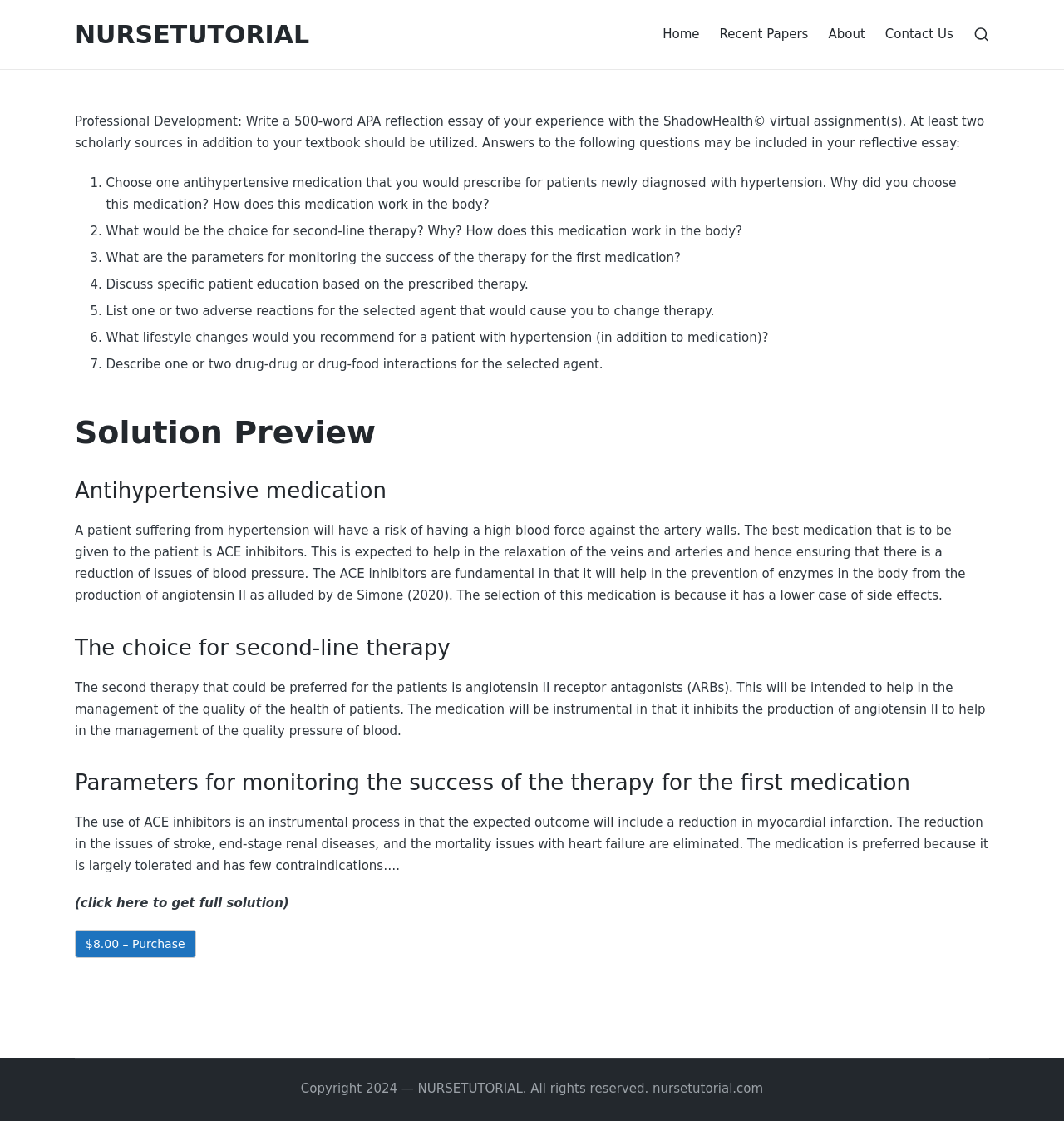Identify the bounding box coordinates for the region of the element that should be clicked to carry out the instruction: "Click on the 'Home' link". The bounding box coordinates should be four float numbers between 0 and 1, i.e., [left, top, right, bottom].

[0.623, 0.02, 0.657, 0.042]